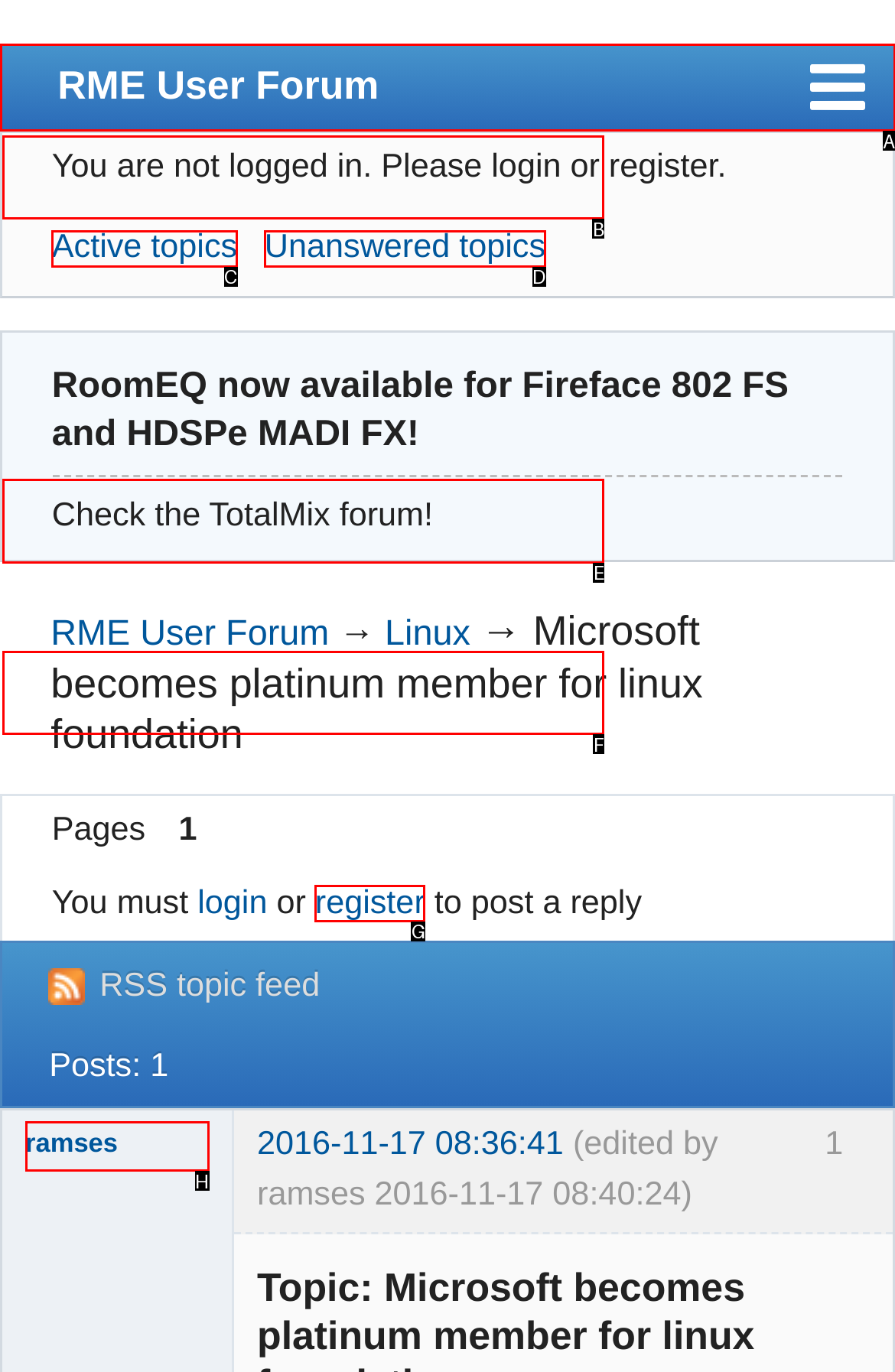Identify the option that corresponds to the description: -> RME Website (english) 
Provide the letter of the matching option from the available choices directly.

F